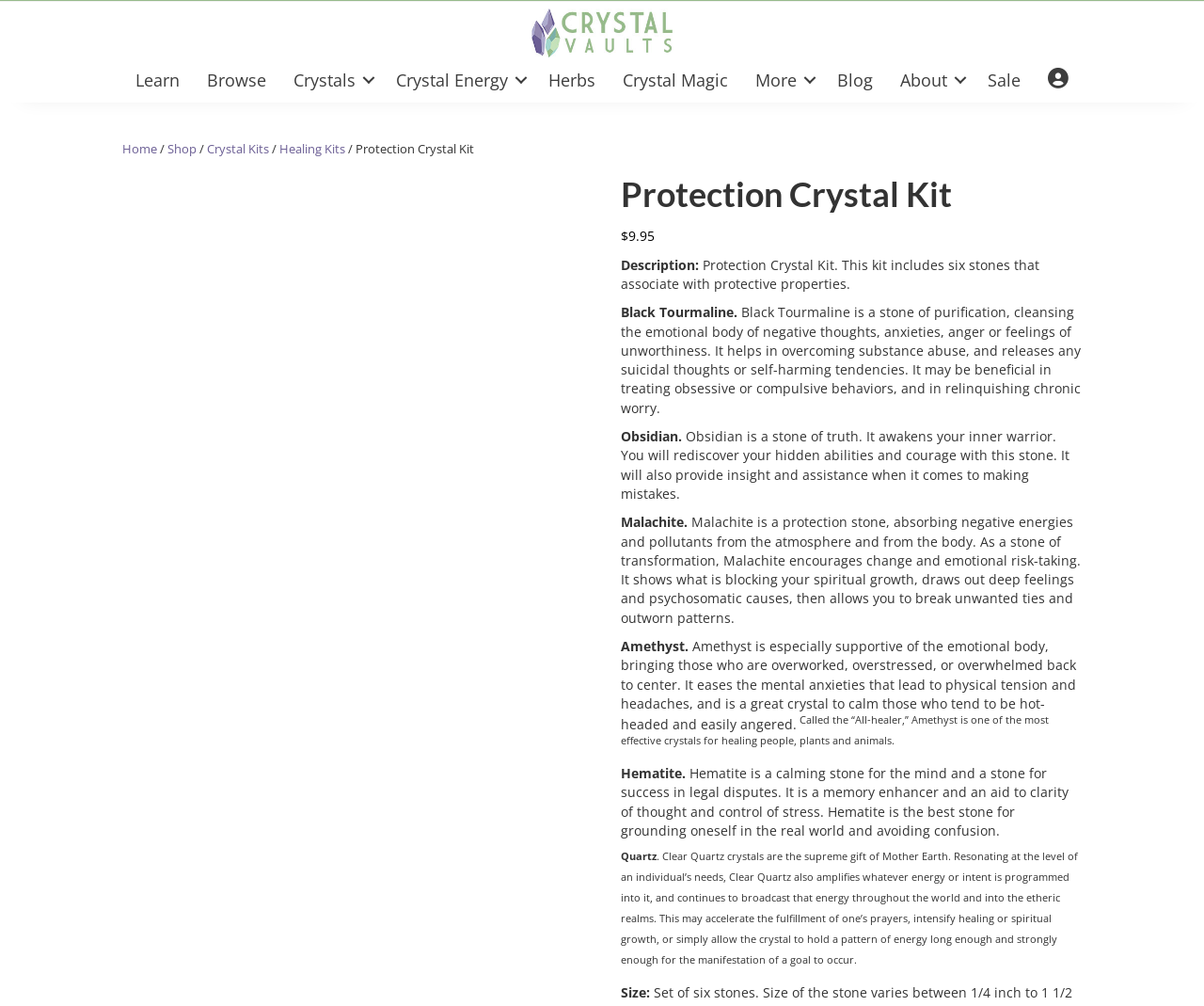Please provide the bounding box coordinates for the element that needs to be clicked to perform the following instruction: "Click the 'Blog' link". The coordinates should be given as four float numbers between 0 and 1, i.e., [left, top, right, bottom].

[0.684, 0.058, 0.736, 0.101]